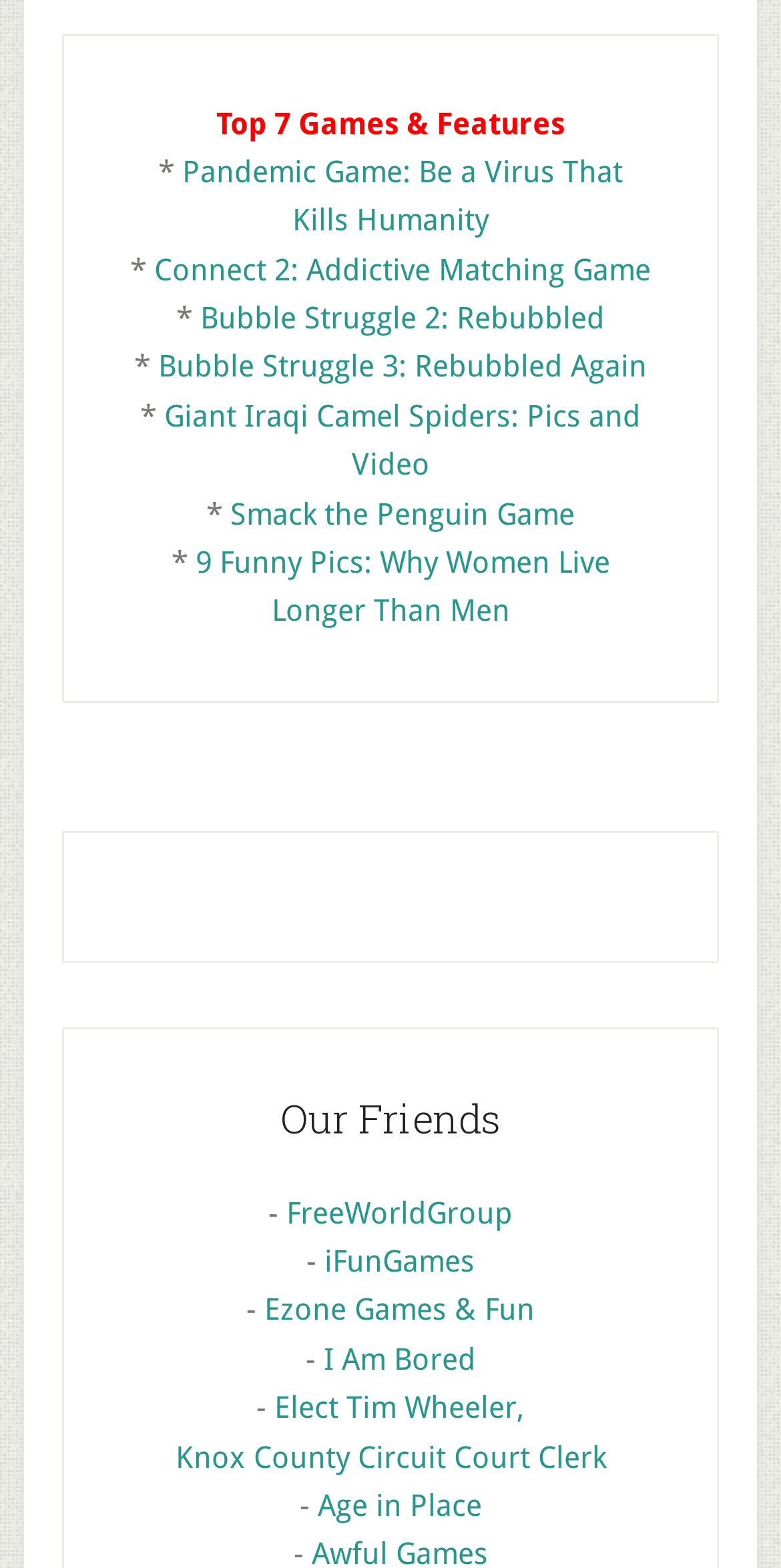Specify the bounding box coordinates of the area that needs to be clicked to achieve the following instruction: "Get a quote".

None